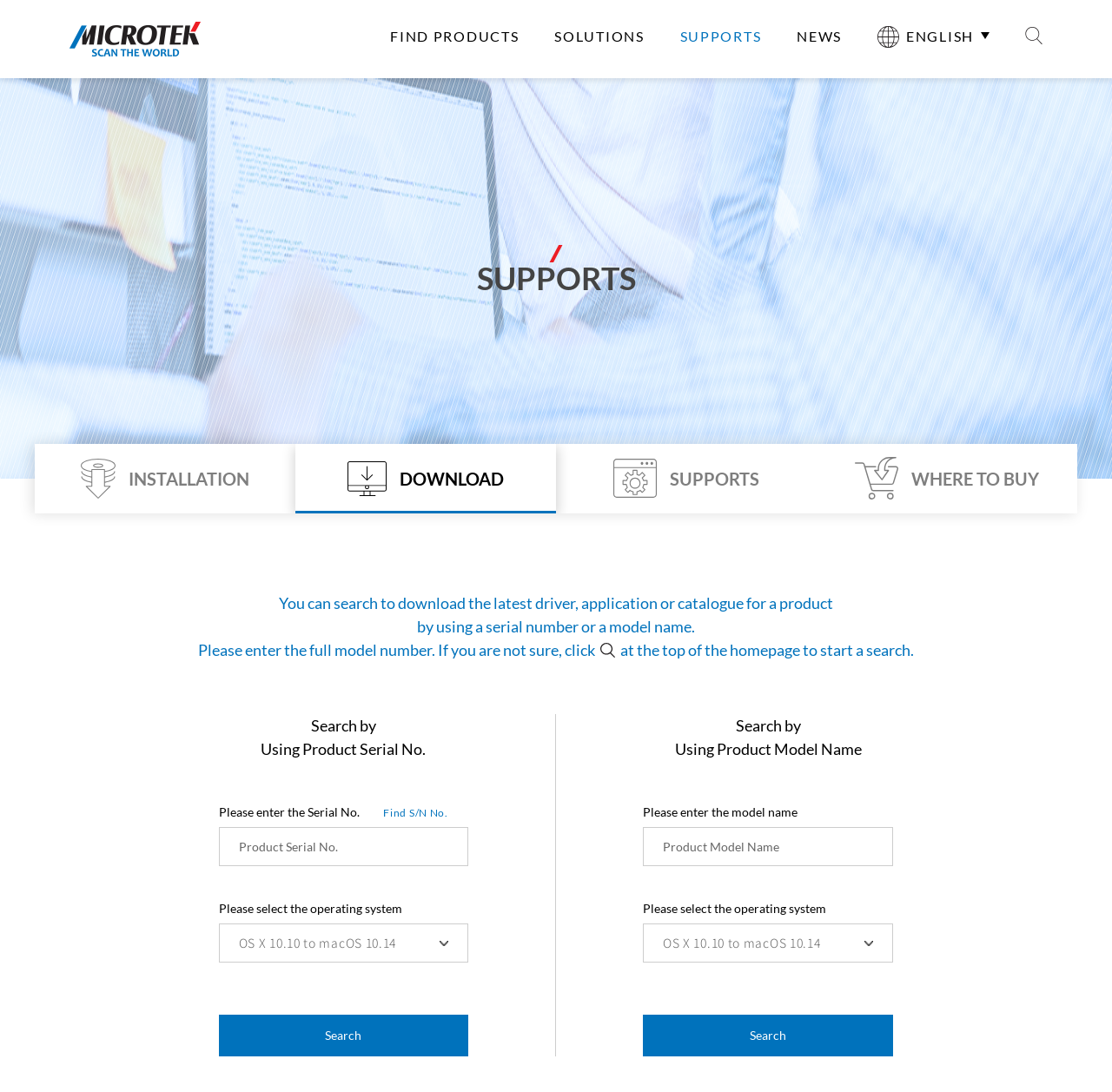Pinpoint the bounding box coordinates of the clickable area necessary to execute the following instruction: "Search by product model name". The coordinates should be given as four float numbers between 0 and 1, namely [left, top, right, bottom].

[0.578, 0.737, 0.717, 0.75]